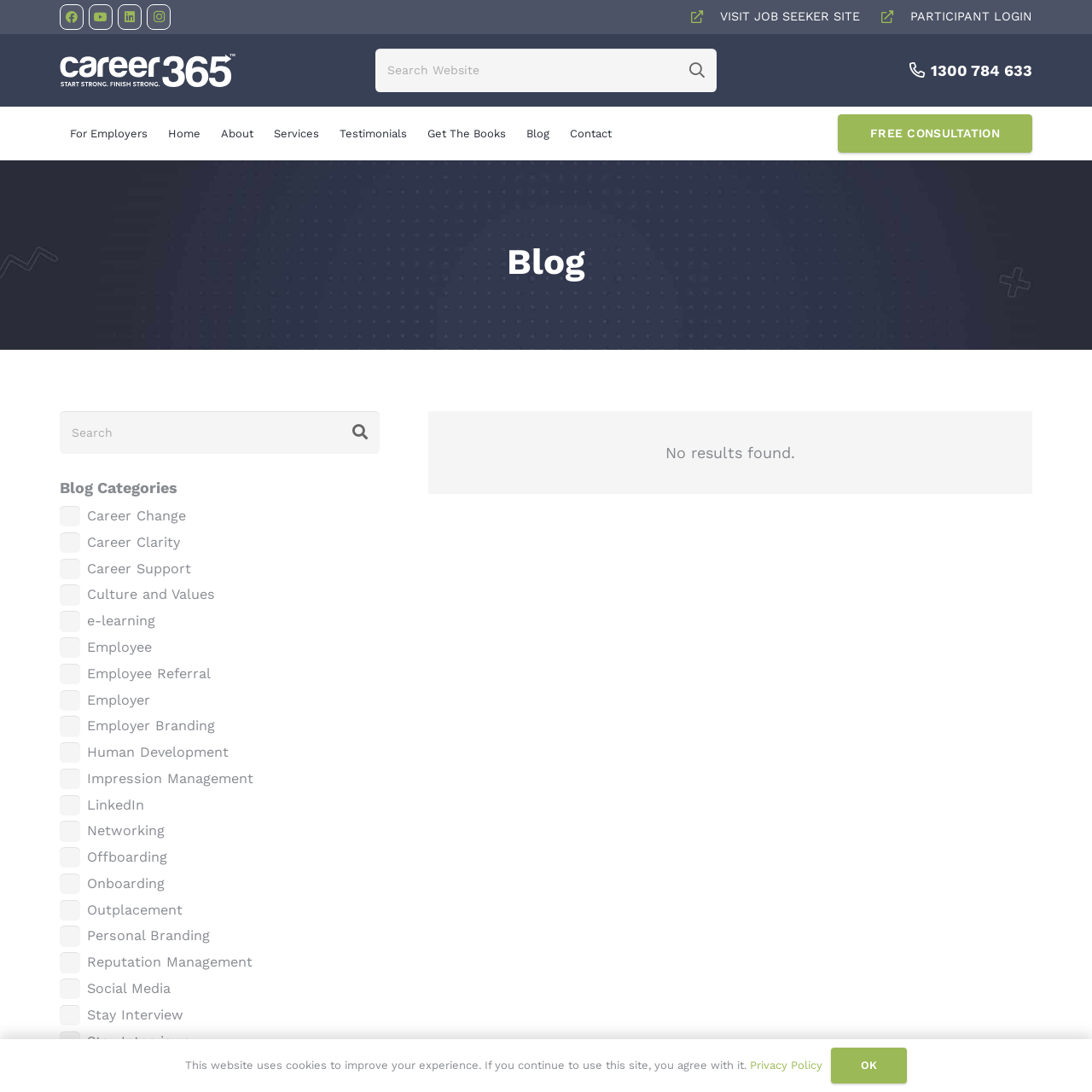Please specify the bounding box coordinates of the clickable region to carry out the following instruction: "Get a free consultation". The coordinates should be four float numbers between 0 and 1, in the format [left, top, right, bottom].

[0.767, 0.105, 0.945, 0.14]